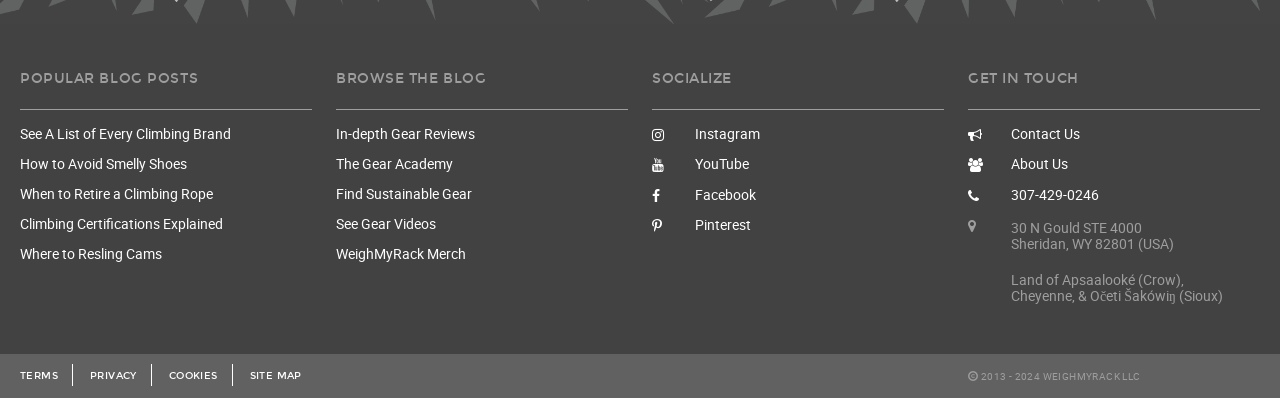Determine the bounding box coordinates of the clickable region to execute the instruction: "Follow on Instagram". The coordinates should be four float numbers between 0 and 1, denoted as [left, top, right, bottom].

[0.509, 0.298, 0.738, 0.375]